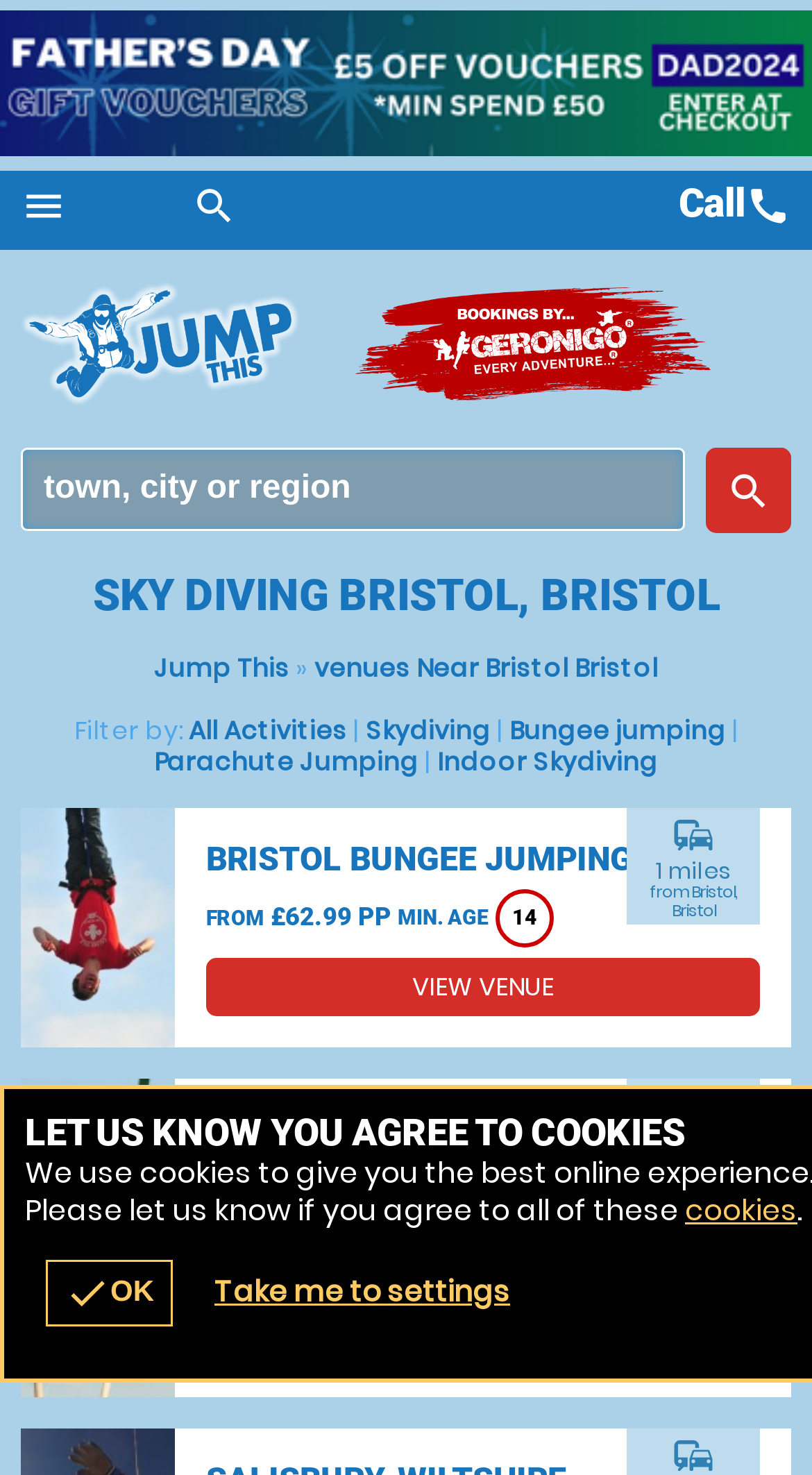Identify the bounding box of the UI element described as follows: "Take me to settings". Provide the coordinates as four float numbers in the range of 0 to 1 [left, top, right, bottom].

[0.264, 0.861, 0.628, 0.889]